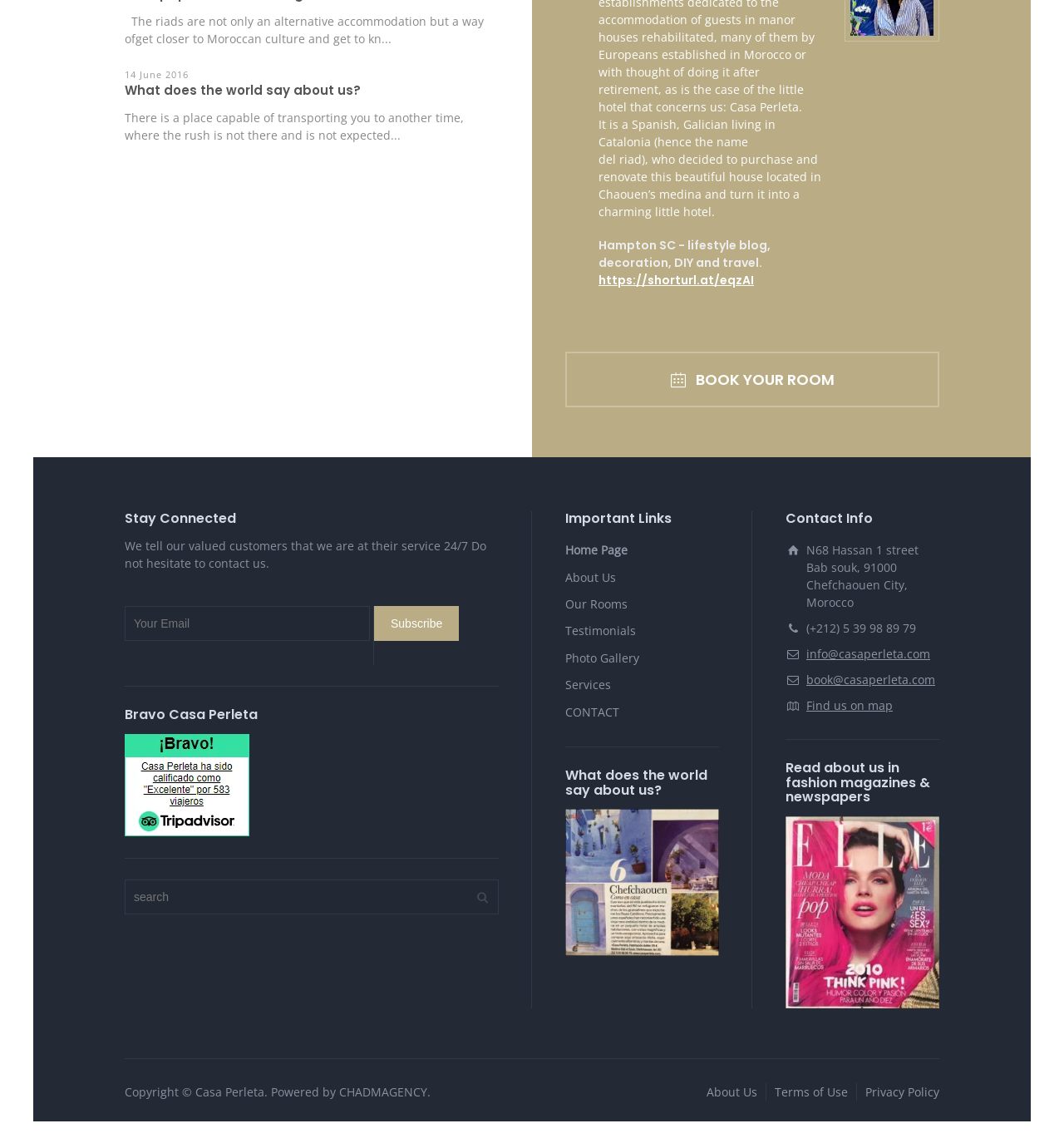Answer briefly with one word or phrase:
What is the location of the riad?

Chefchaouen City, Morocco